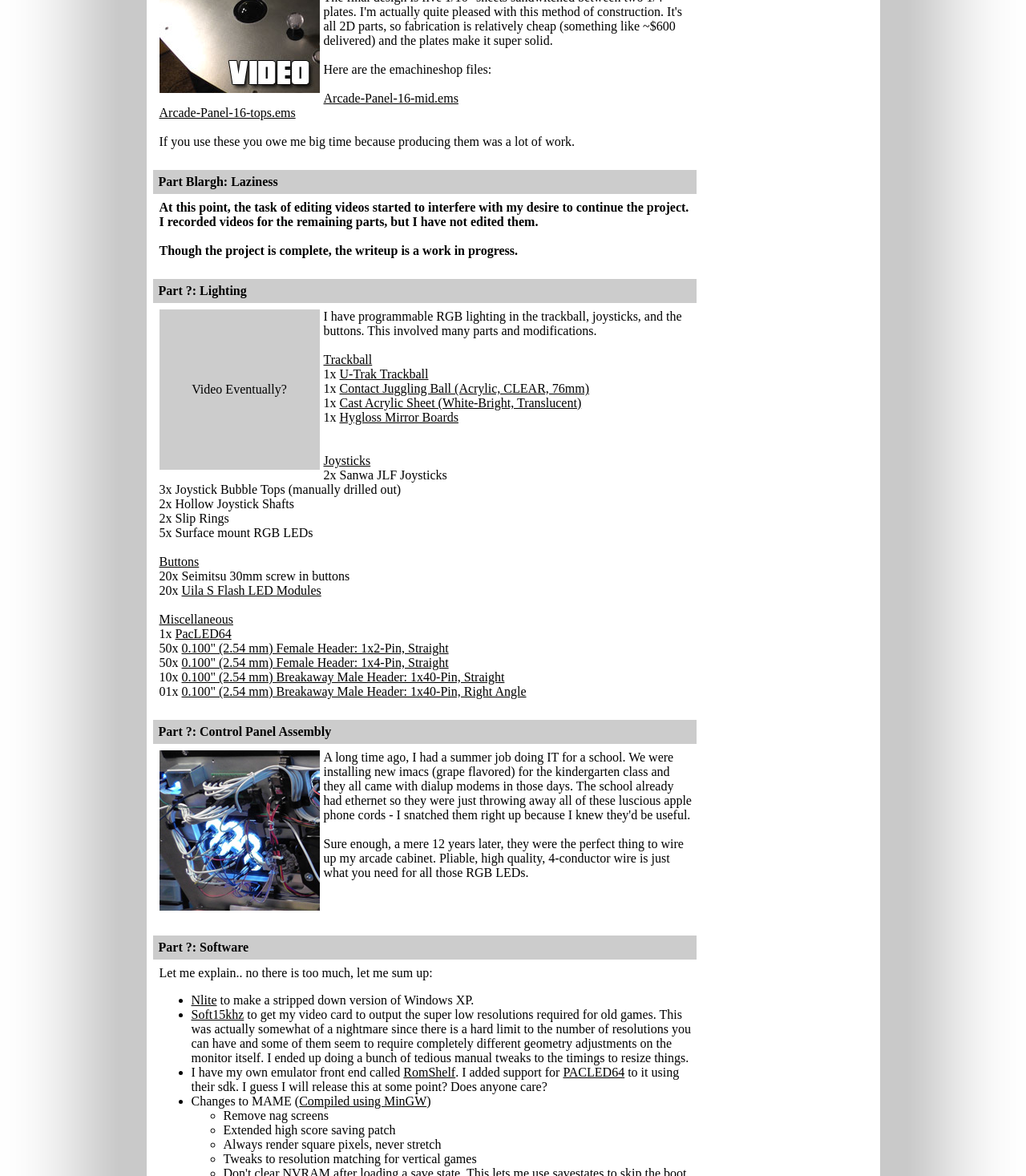Given the element description: "U-Trak Trackball", predict the bounding box coordinates of the UI element it refers to, using four float numbers between 0 and 1, i.e., [left, top, right, bottom].

[0.331, 0.312, 0.418, 0.324]